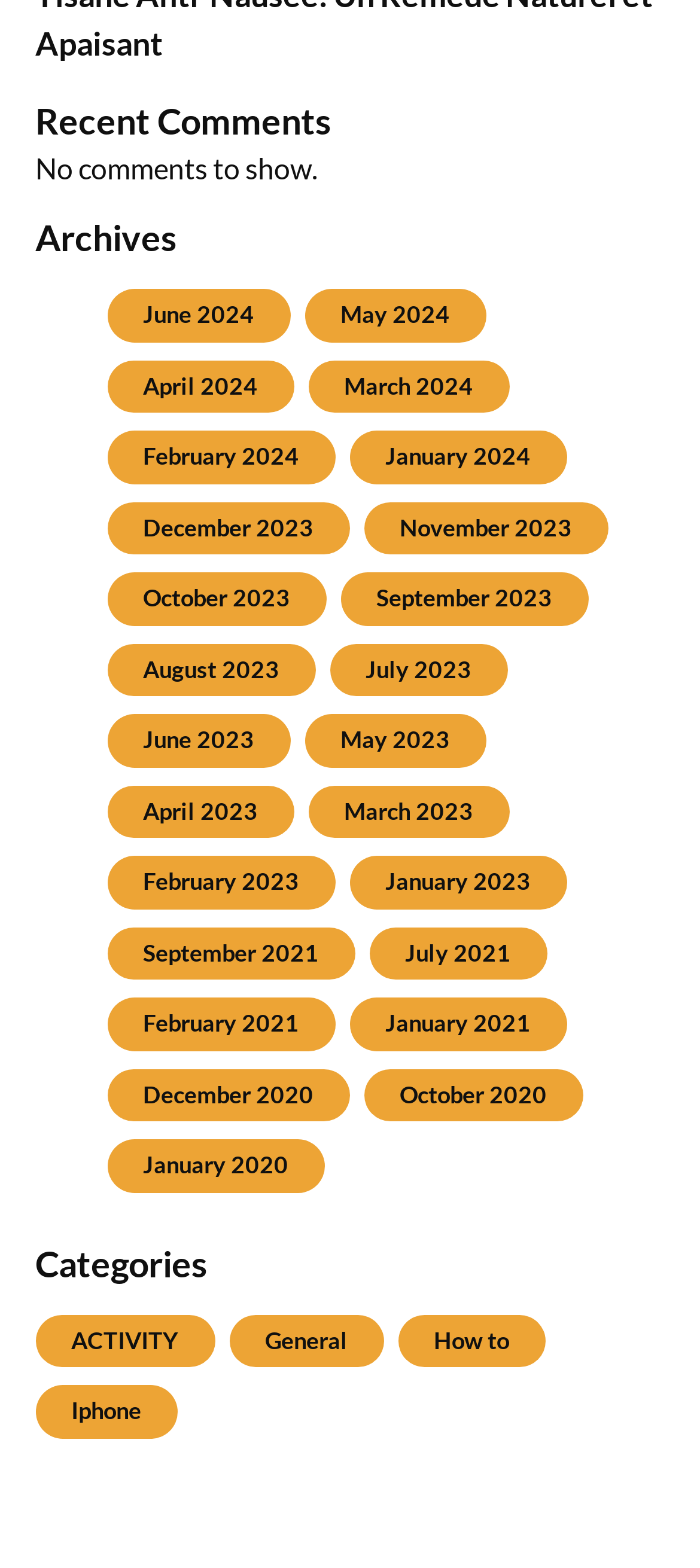What is the title of the first section?
Give a detailed response to the question by analyzing the screenshot.

The first section of the webpage has a heading element with the text 'Recent Comments', which indicates that this section is related to recent comments.